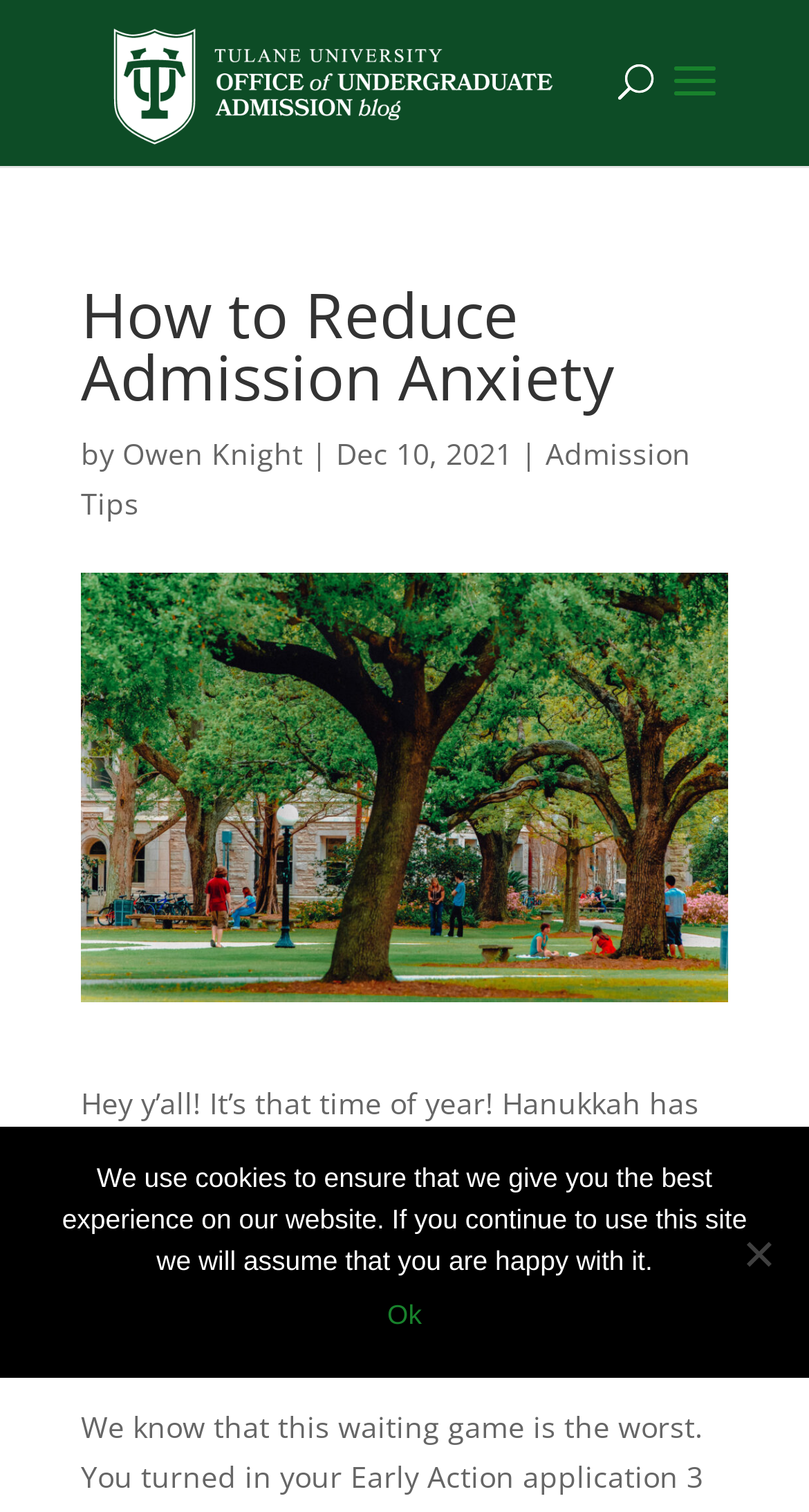Use the information in the screenshot to answer the question comprehensively: What is the first sentence of the article?

I found the first sentence of the article by looking at the text below the author's name and date, which is a common location for the article content.